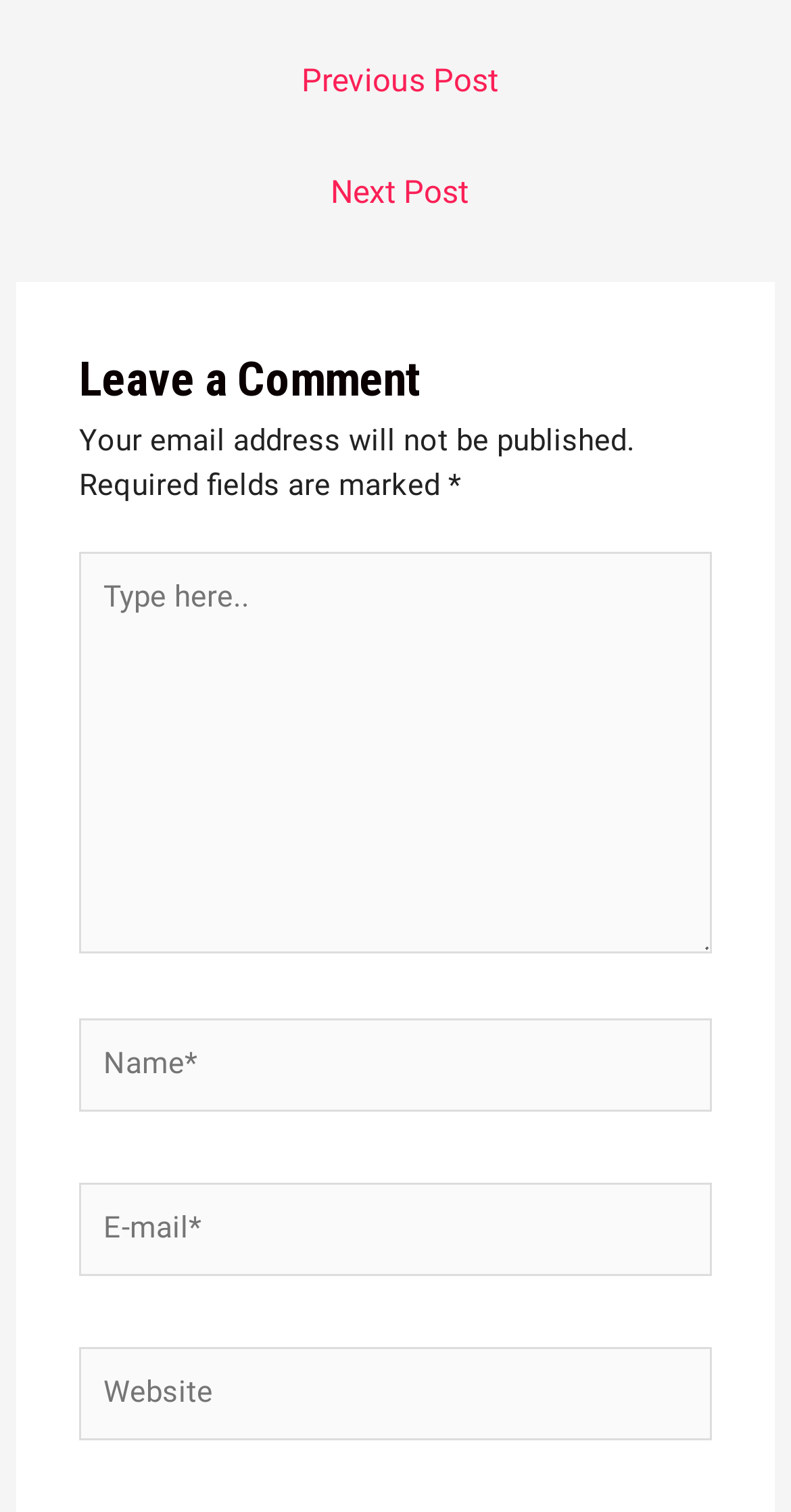What is required to be filled in?
Kindly answer the question with as much detail as you can.

The required fields are marked with an asterisk (*) symbol, and the static text 'Required fields are marked' is present above the fields. The fields that are required to be filled in are 'Name' and 'E-mail', as they have an asterisk symbol next to them.